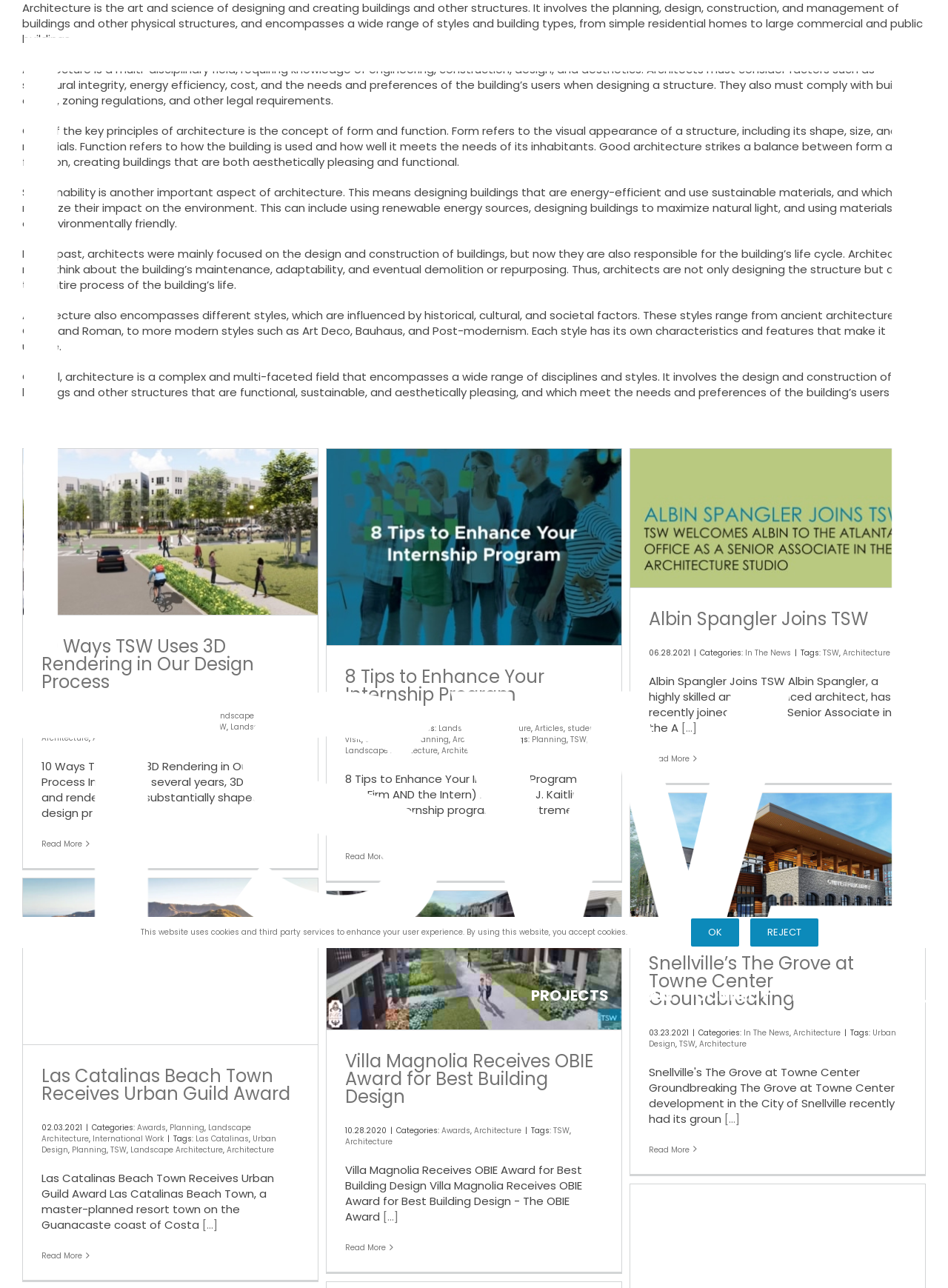Identify the bounding box coordinates of the clickable region to carry out the given instruction: "View the article '8 Tips to Enhance Your Internship Program'".

[0.364, 0.516, 0.574, 0.548]